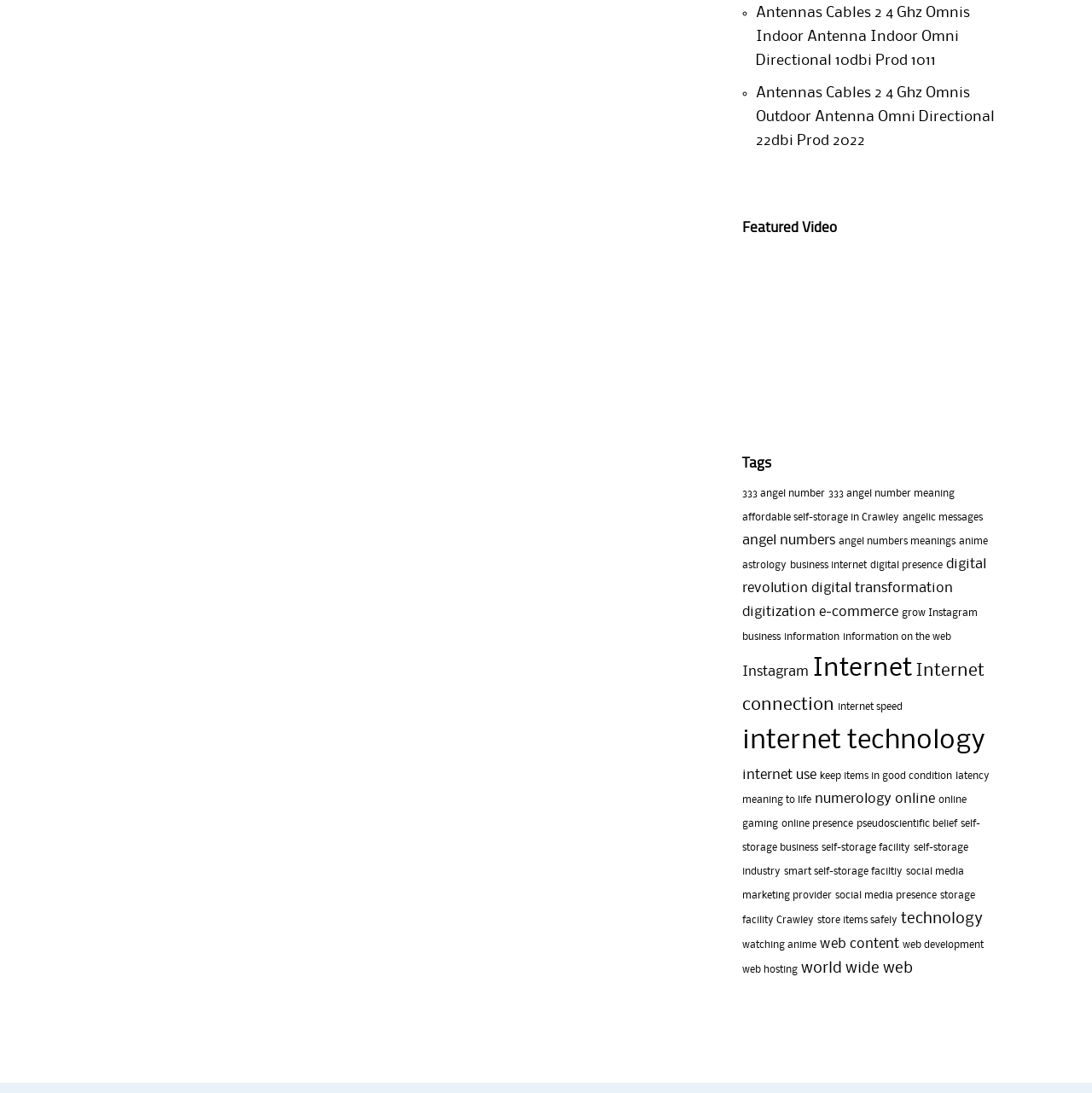Highlight the bounding box coordinates of the element that should be clicked to carry out the following instruction: "Watch the featured video". The coordinates must be given as four float numbers ranging from 0 to 1, i.e., [left, top, right, bottom].

[0.68, 0.224, 0.92, 0.378]